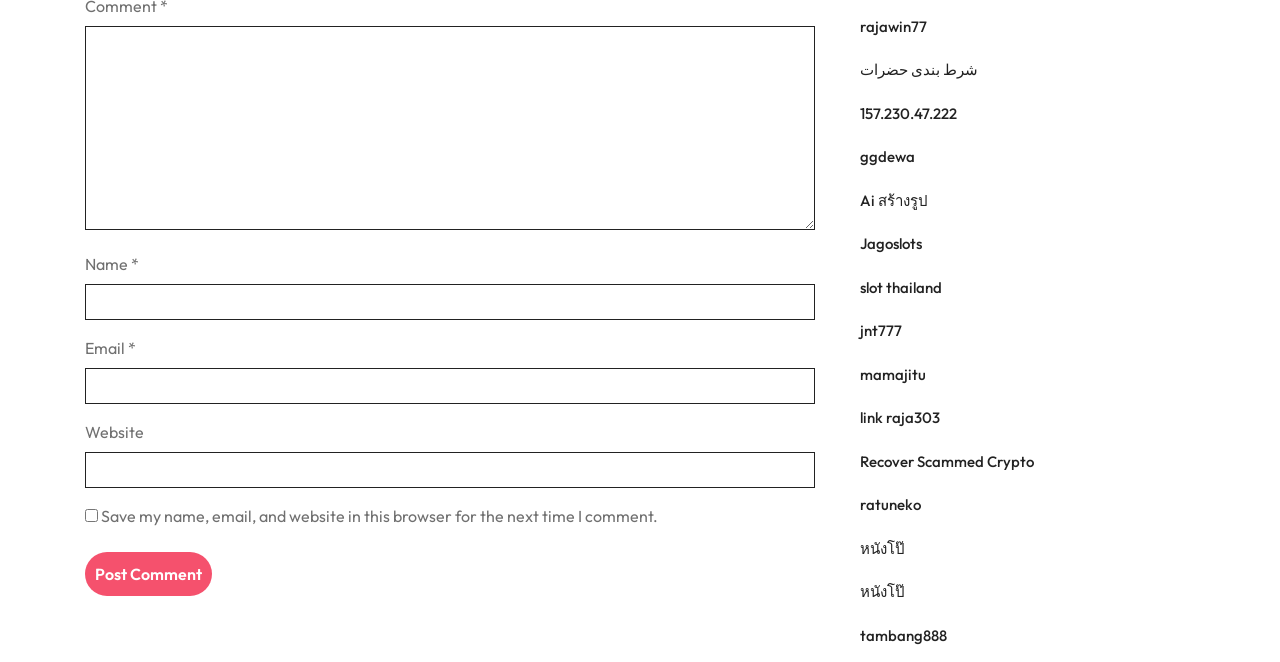Determine the bounding box coordinates of the clickable region to follow the instruction: "Type your name".

[0.066, 0.429, 0.637, 0.484]